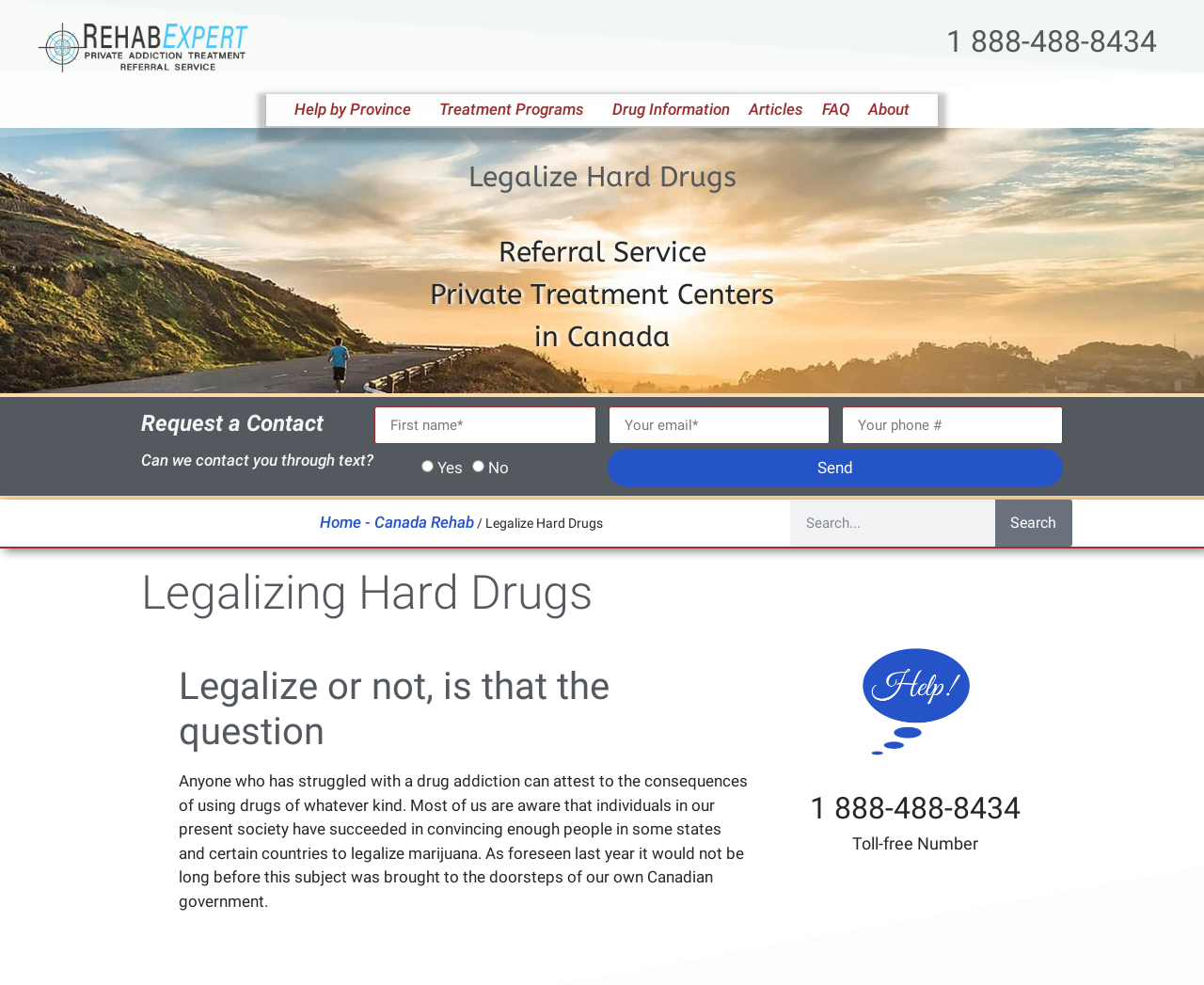What is the topic of the article on the webpage?
Answer with a single word or phrase, using the screenshot for reference.

Legalizing Hard Drugs